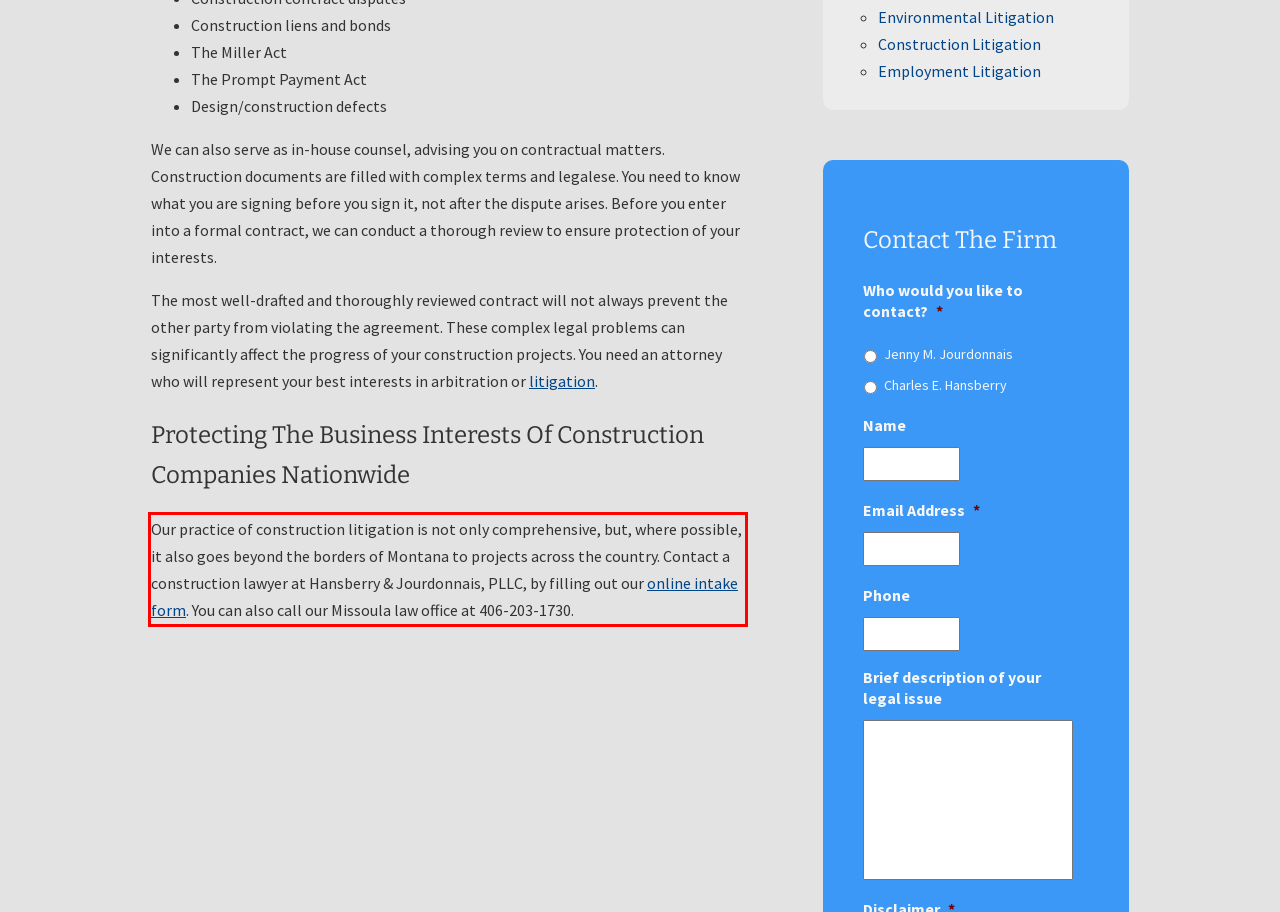Given a screenshot of a webpage, locate the red bounding box and extract the text it encloses.

Our practice of construction litigation is not only comprehensive, but, where possible, it also goes beyond the borders of Montana to projects across the country. Contact a construction lawyer at Hansberry & Jourdonnais, PLLC, by filling out our online intake form. You can also call our Missoula law office at 406-203-1730.